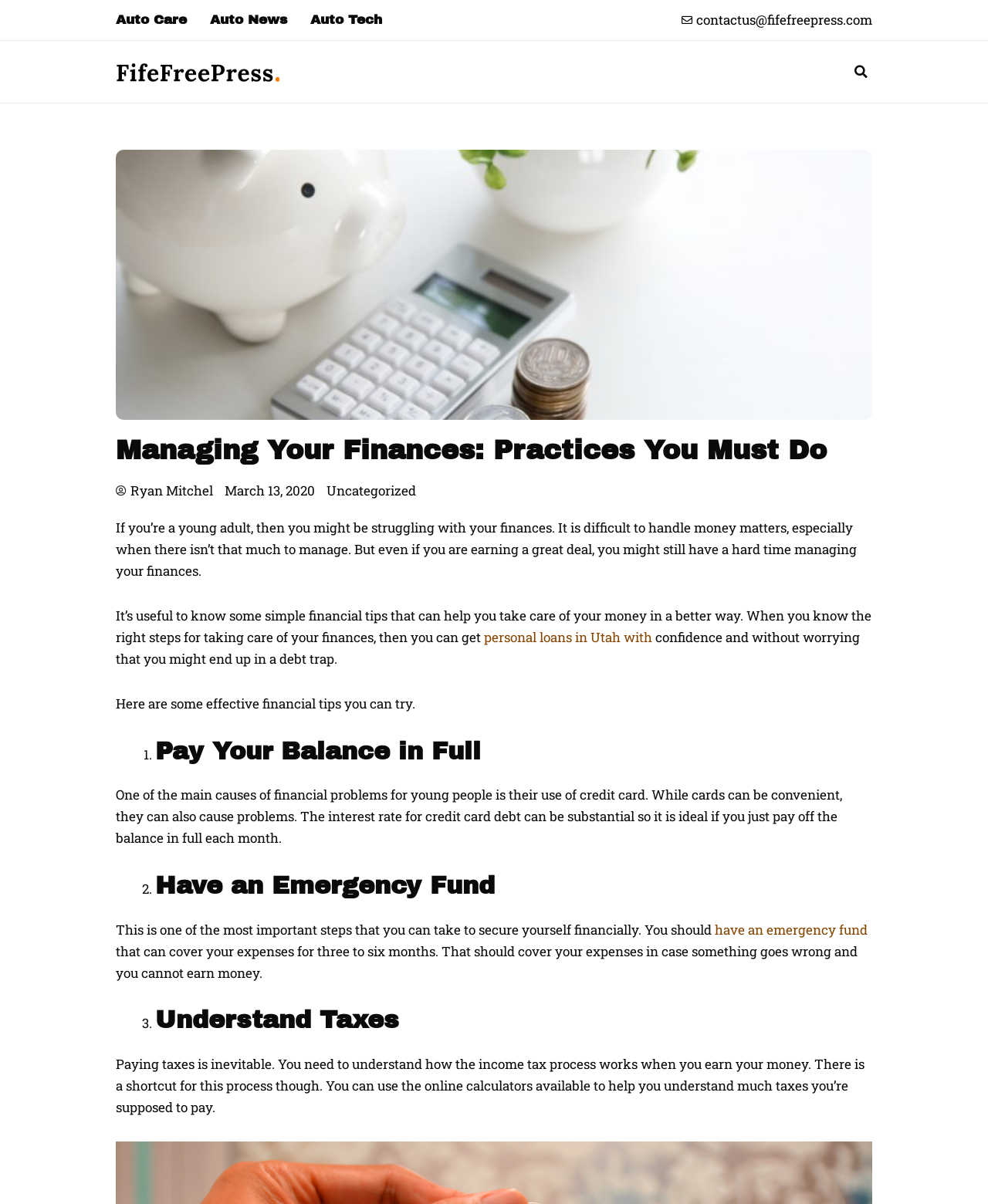What is the image above the heading 'Managing Your Finances: Practices You Must Do'?
Look at the screenshot and respond with a single word or phrase.

piggy bank, coins, and calculator